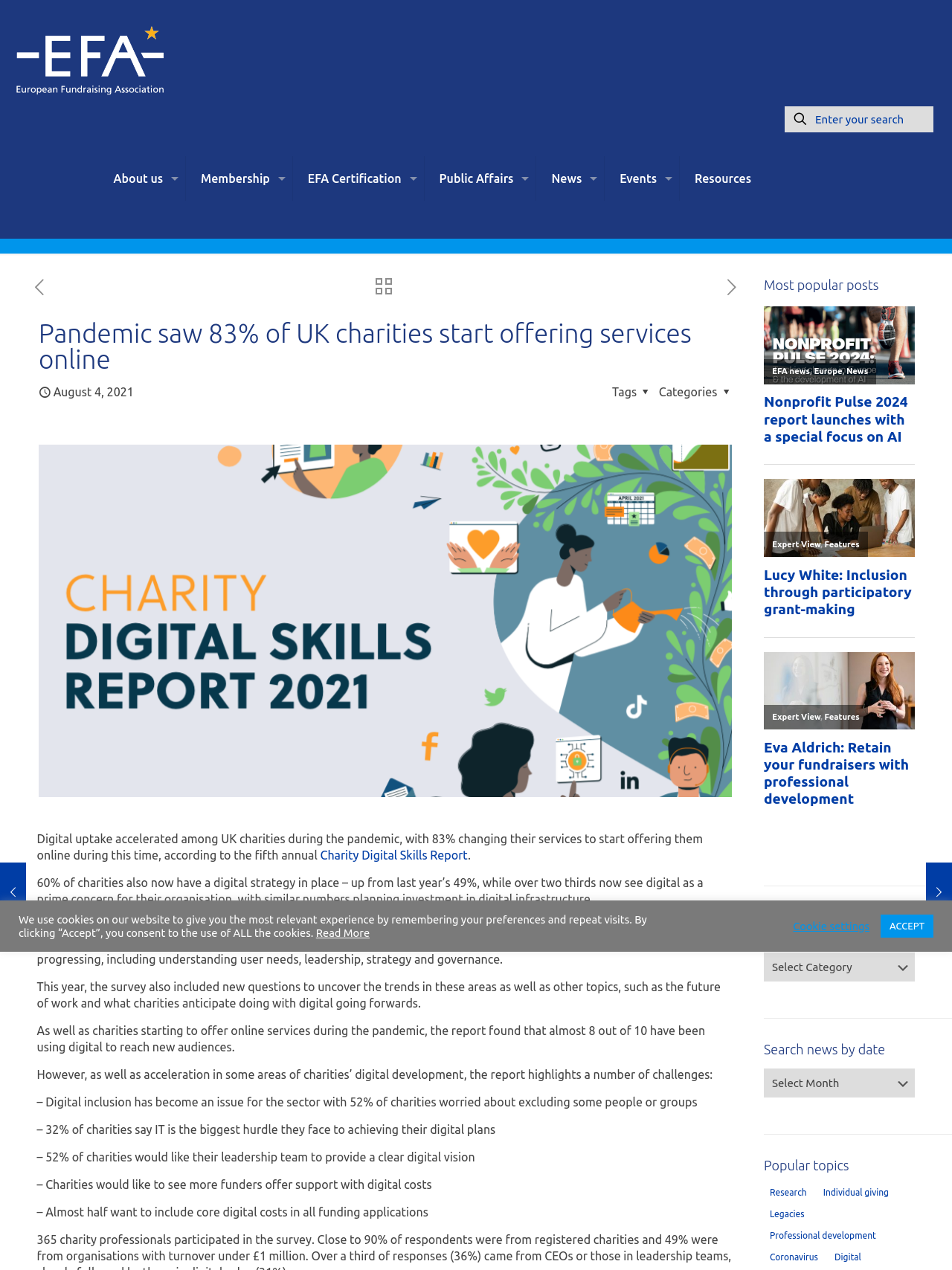Can you find the bounding box coordinates of the area I should click to execute the following instruction: "Read the 'Pandemic saw 83% of UK charities start offering services online' article"?

[0.041, 0.252, 0.769, 0.293]